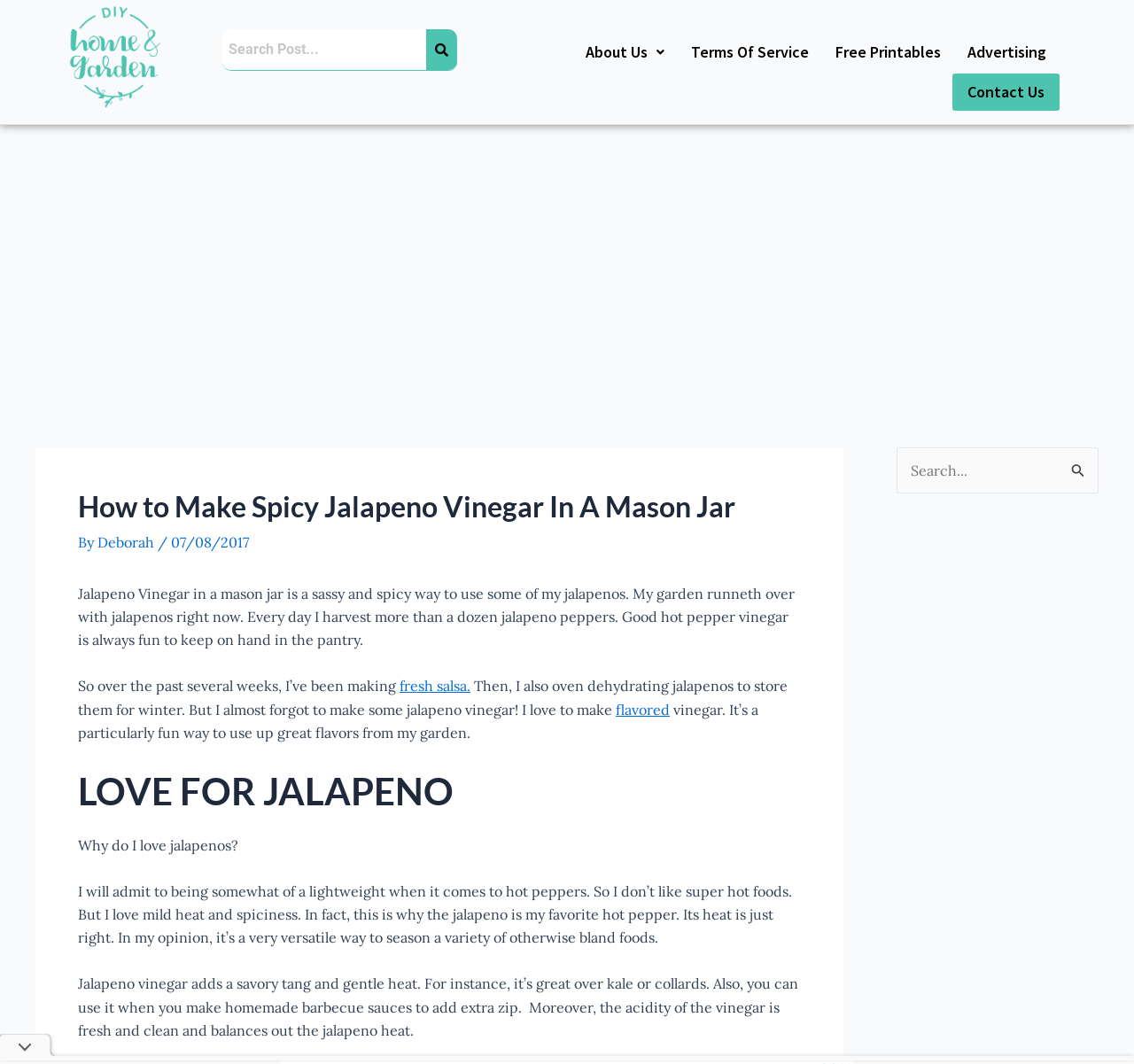Please give the bounding box coordinates of the area that should be clicked to fulfill the following instruction: "Read the previous post". The coordinates should be in the format of four float numbers from 0 to 1, i.e., [left, top, right, bottom].

None